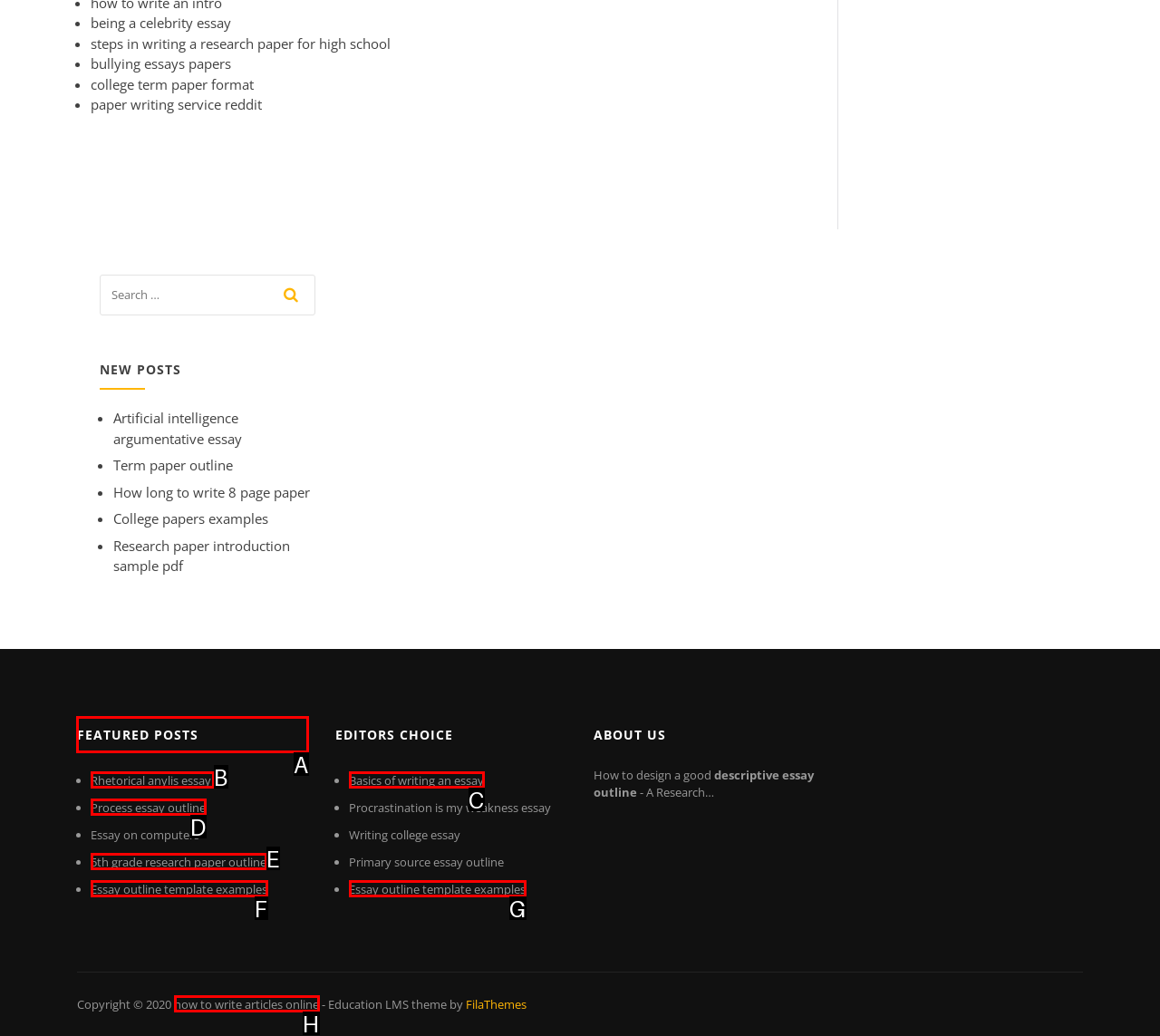Given the task: browse the featured posts, point out the letter of the appropriate UI element from the marked options in the screenshot.

A